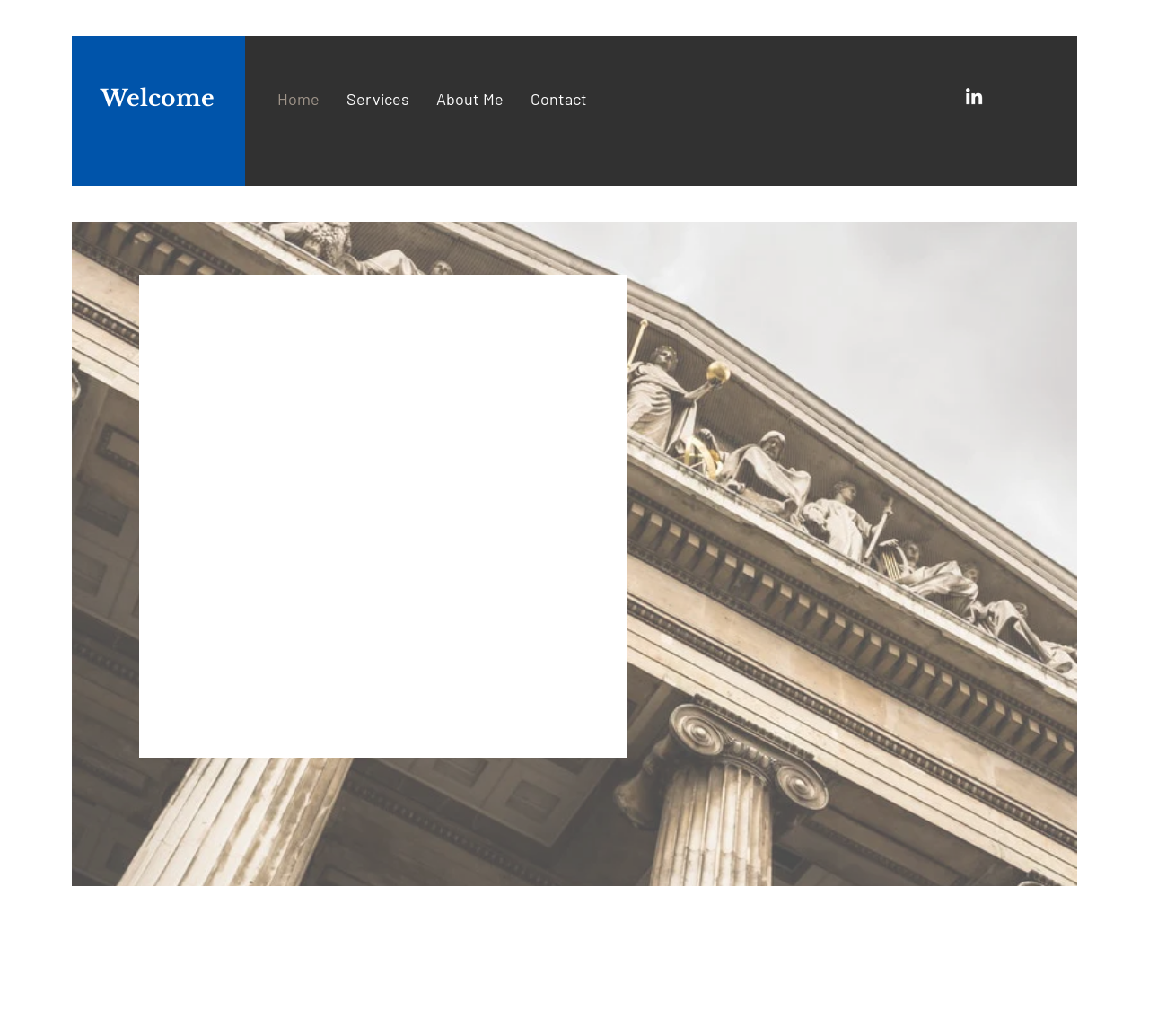What is the name of the section below the social bar?
Use the screenshot to answer the question with a single word or phrase.

Areas of Practice